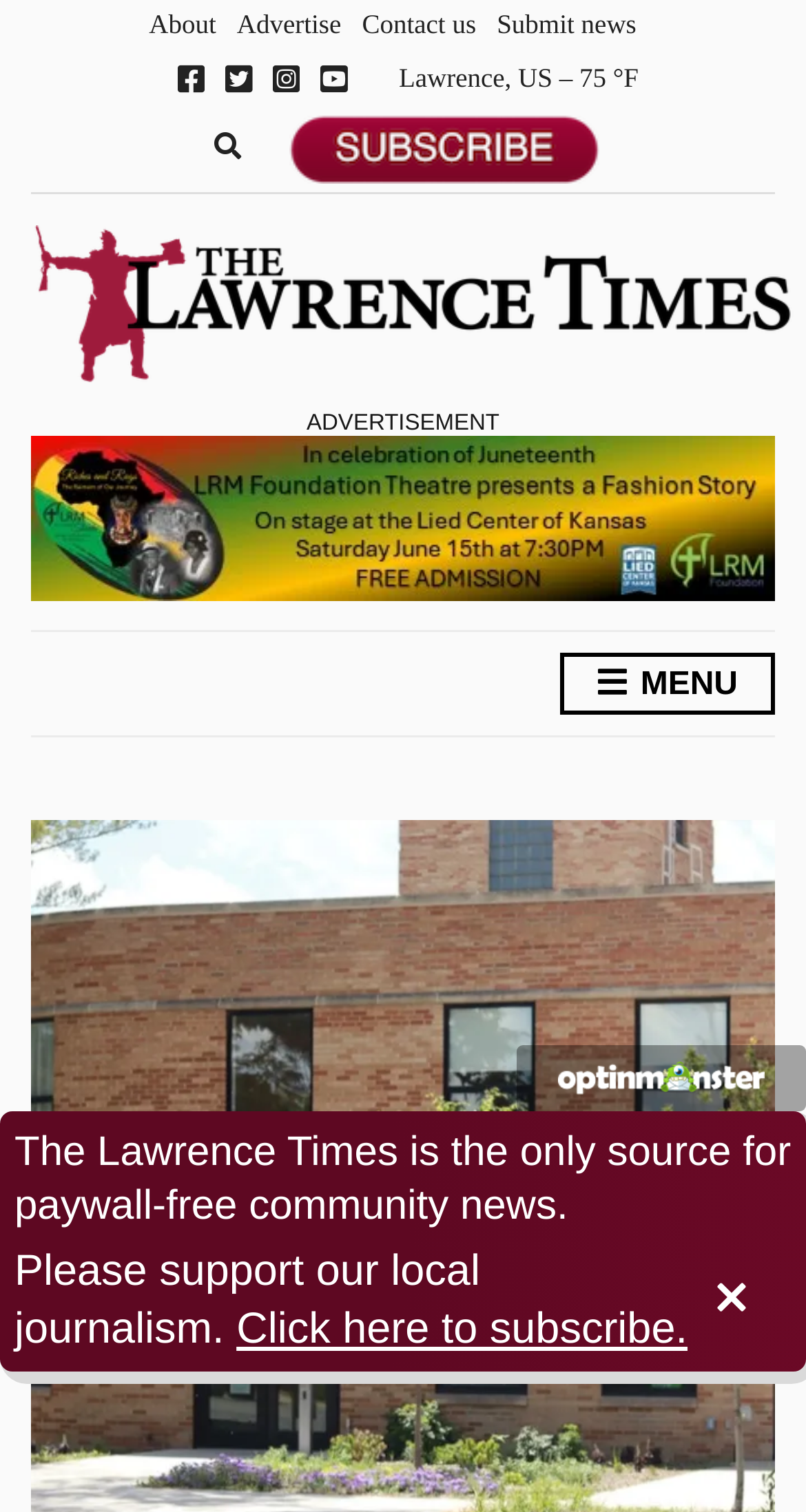Identify the bounding box for the given UI element using the description provided. Coordinates should be in the format (top-left x, top-left y, bottom-right x, bottom-right y) and must be between 0 and 1. Here is the description: YouTube

[0.395, 0.042, 0.433, 0.062]